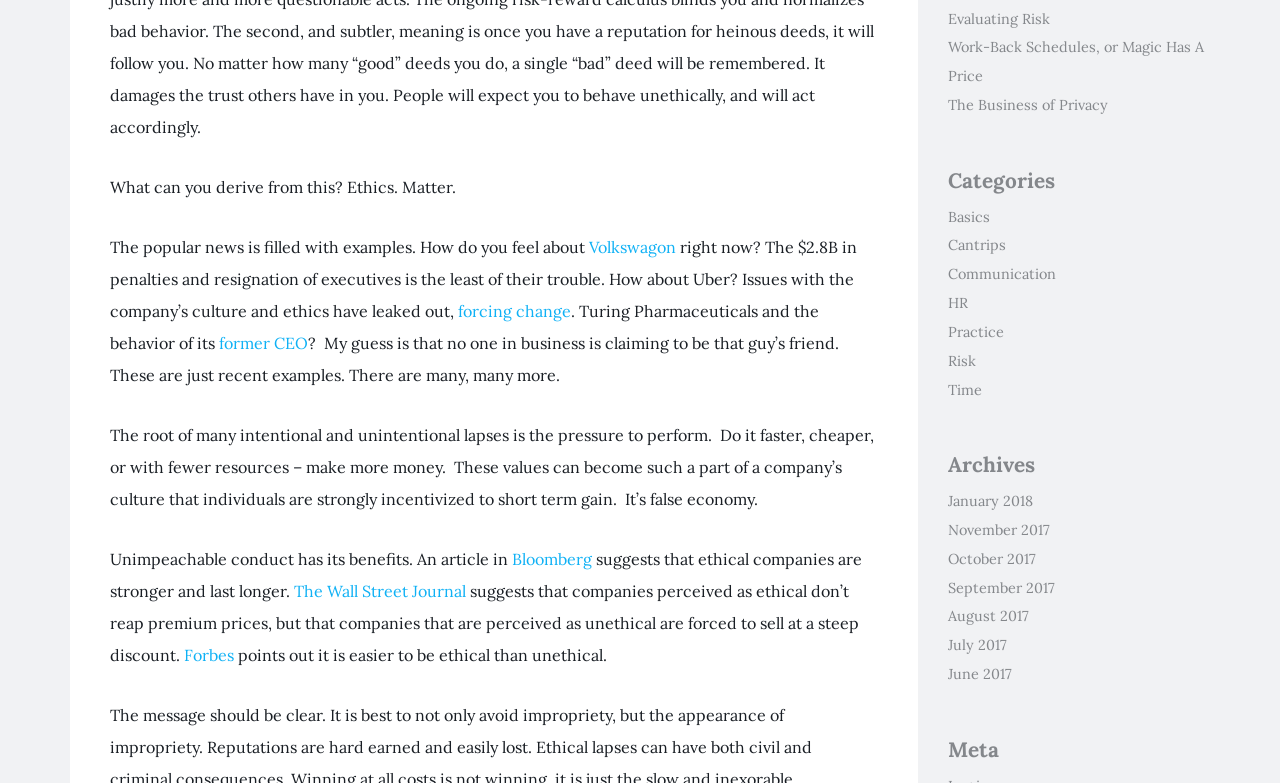Locate the bounding box coordinates of the UI element described by: "The Wall Street Journal". The bounding box coordinates should consist of four float numbers between 0 and 1, i.e., [left, top, right, bottom].

[0.23, 0.742, 0.364, 0.767]